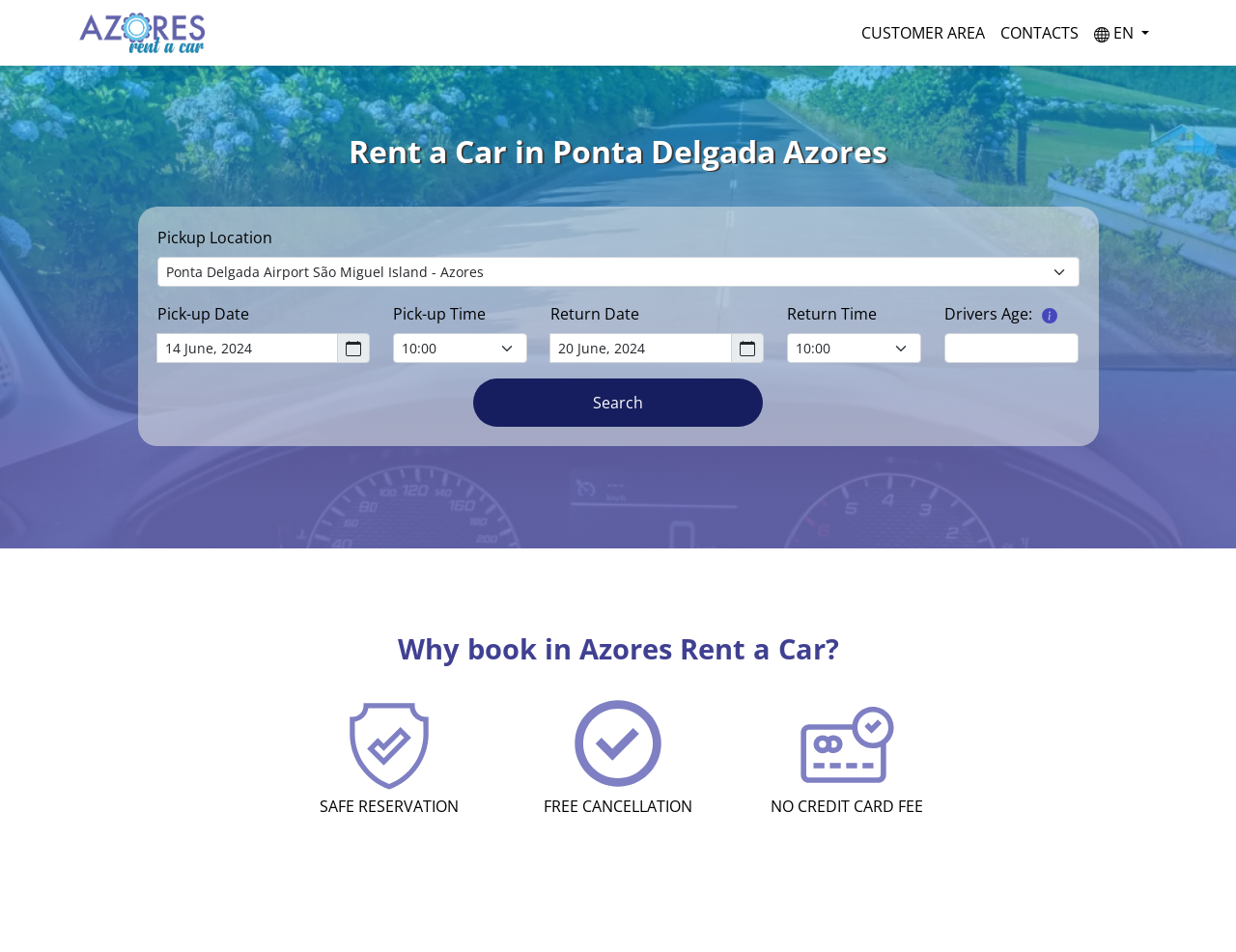What is the benefit of free cancellation?
Please analyze the image and answer the question with as much detail as possible.

The 'FREE CANCELLATION' heading suggests that users can cancel their car rental bookings without incurring any penalties or fees. This provides users with more flexibility and peace of mind when making bookings.